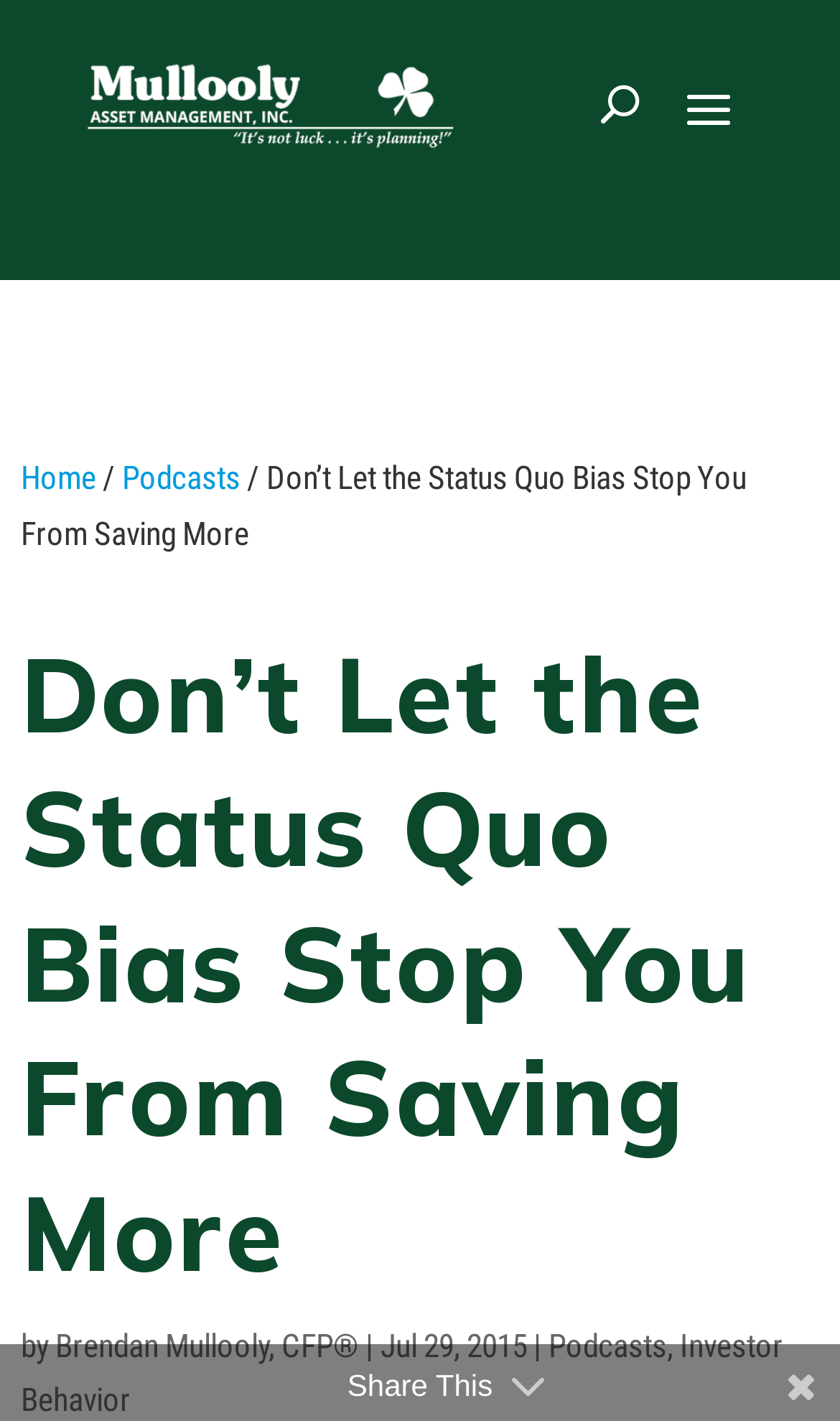What is the category of the article?
Please provide a full and detailed response to the question.

I found the category of the article by looking at the links at the bottom of the page, which seem to be related to the article's topic, and 'Investor Behavior' is one of them.